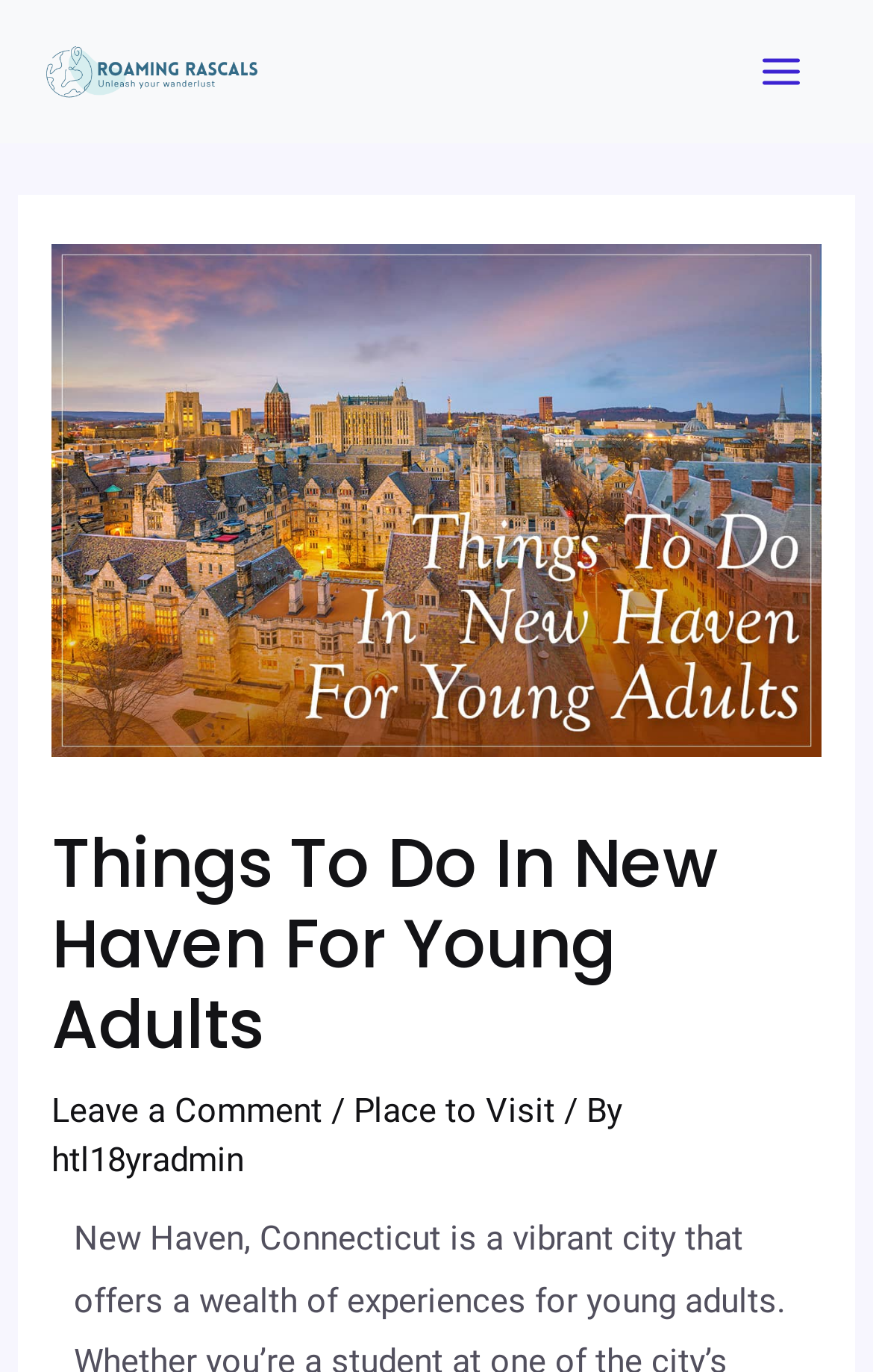What is the name of the first link on the webpage?
Based on the image, provide your answer in one word or phrase.

Roaming Rascals